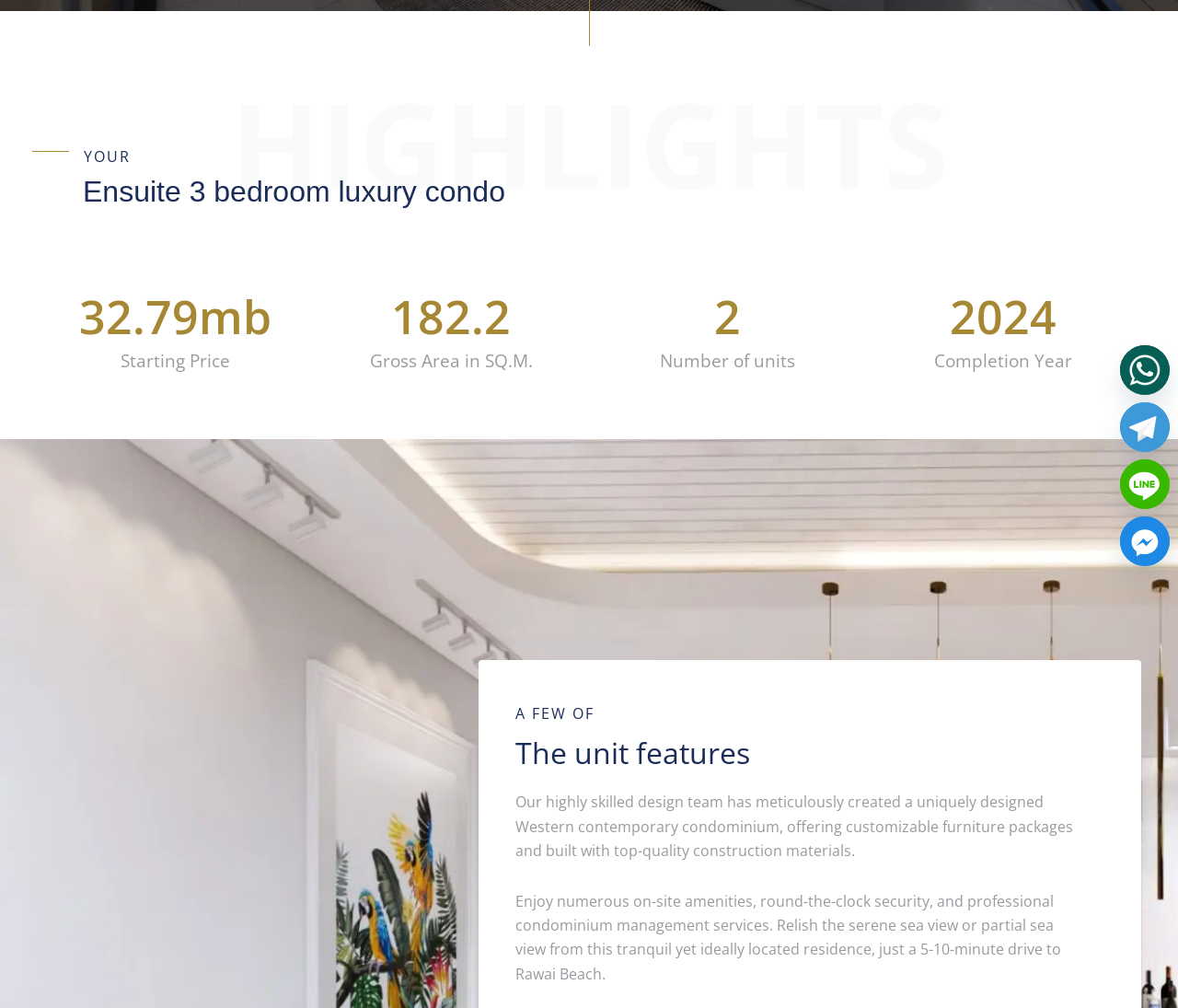Please find the bounding box coordinates in the format (top-left x, top-left y, bottom-right x, bottom-right y) for the given element description. Ensure the coordinates are floating point numbers between 0 and 1. Description: aria-label="Line"

[0.951, 0.456, 0.993, 0.505]